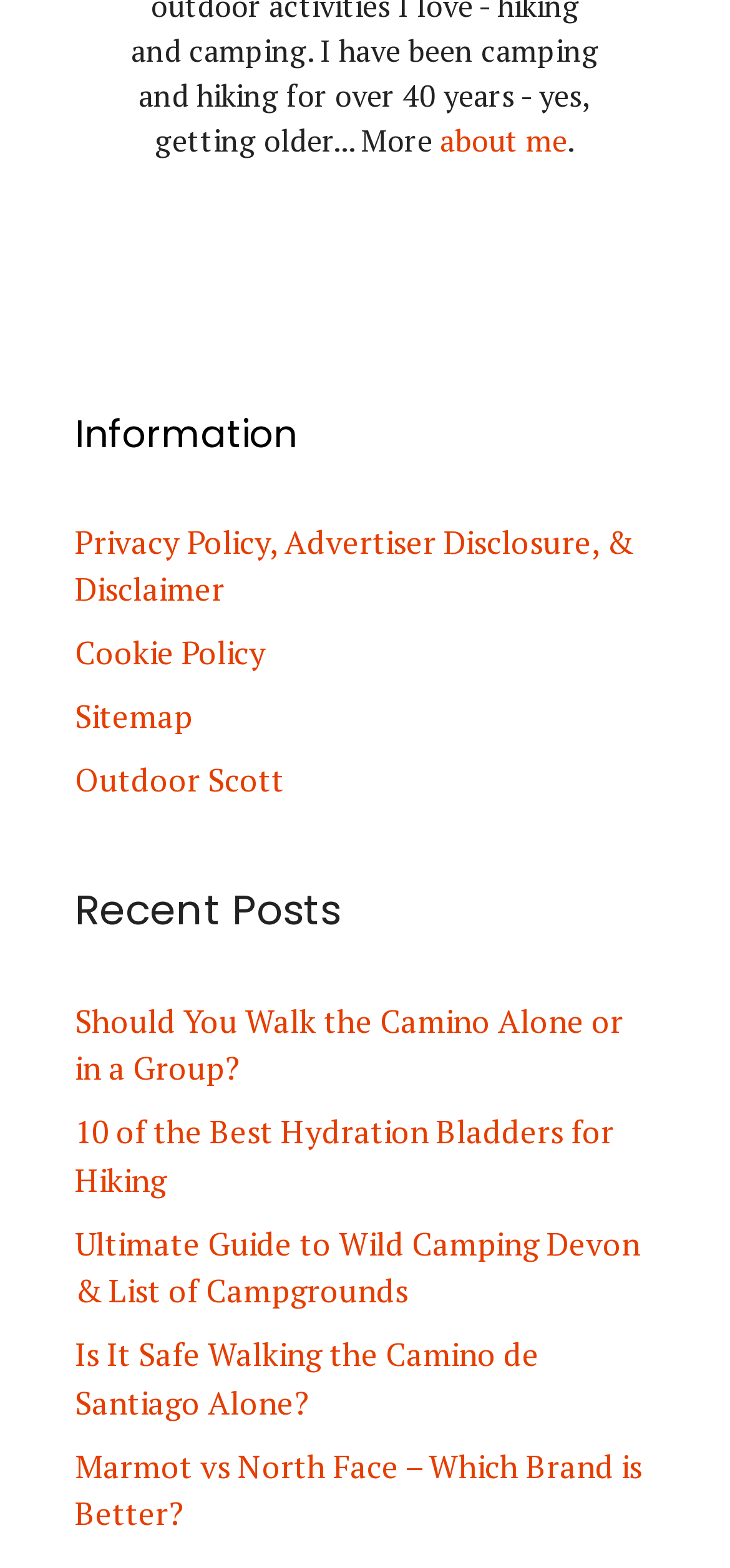Please locate the bounding box coordinates of the element that should be clicked to achieve the given instruction: "go to about me page".

[0.603, 0.076, 0.777, 0.103]